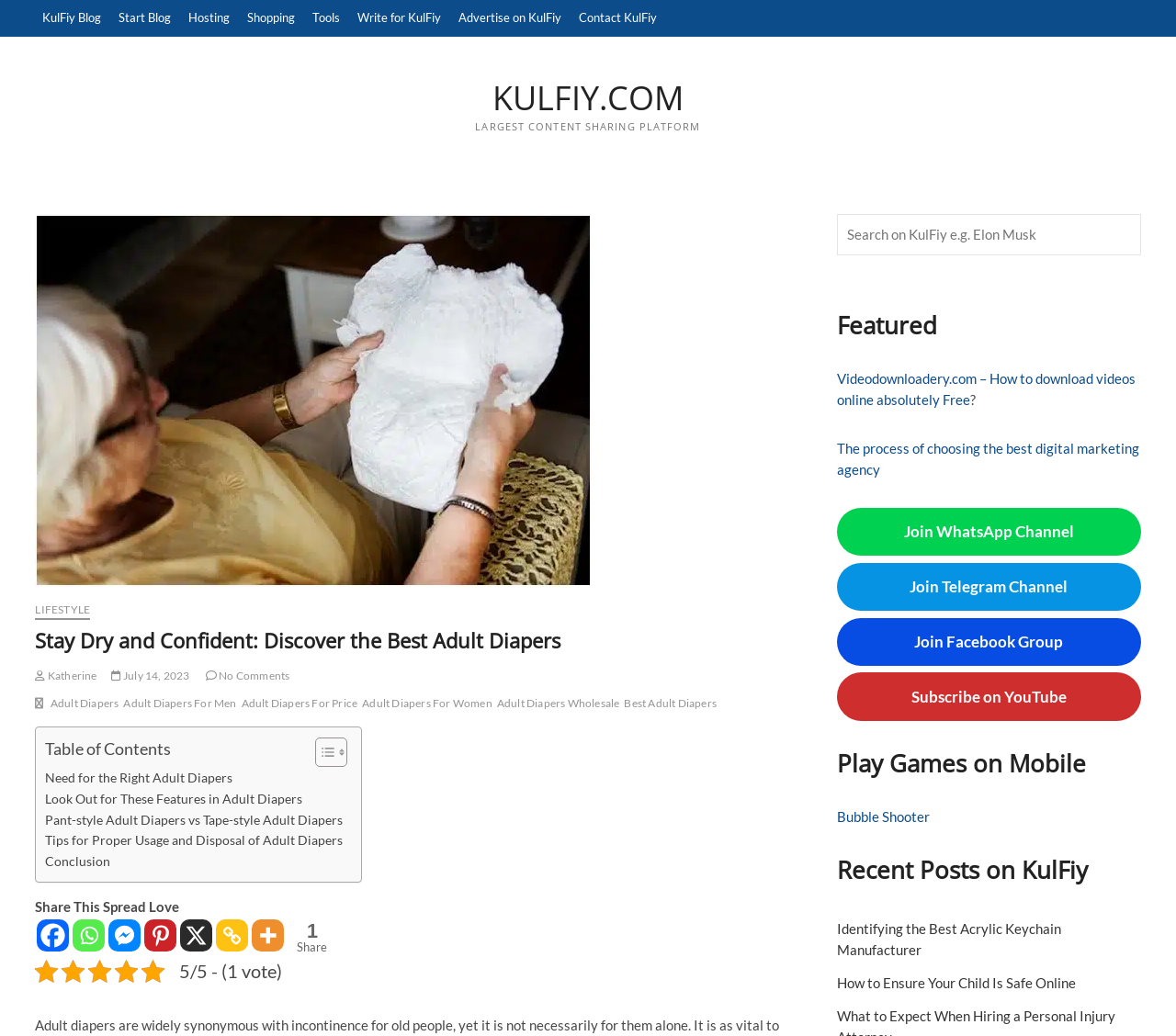From the element description: "parent_node: 1 aria-label="Pinterest" title="Pinterest"", extract the bounding box coordinates of the UI element. The coordinates should be expressed as four float numbers between 0 and 1, in the order [left, top, right, bottom].

[0.123, 0.887, 0.15, 0.918]